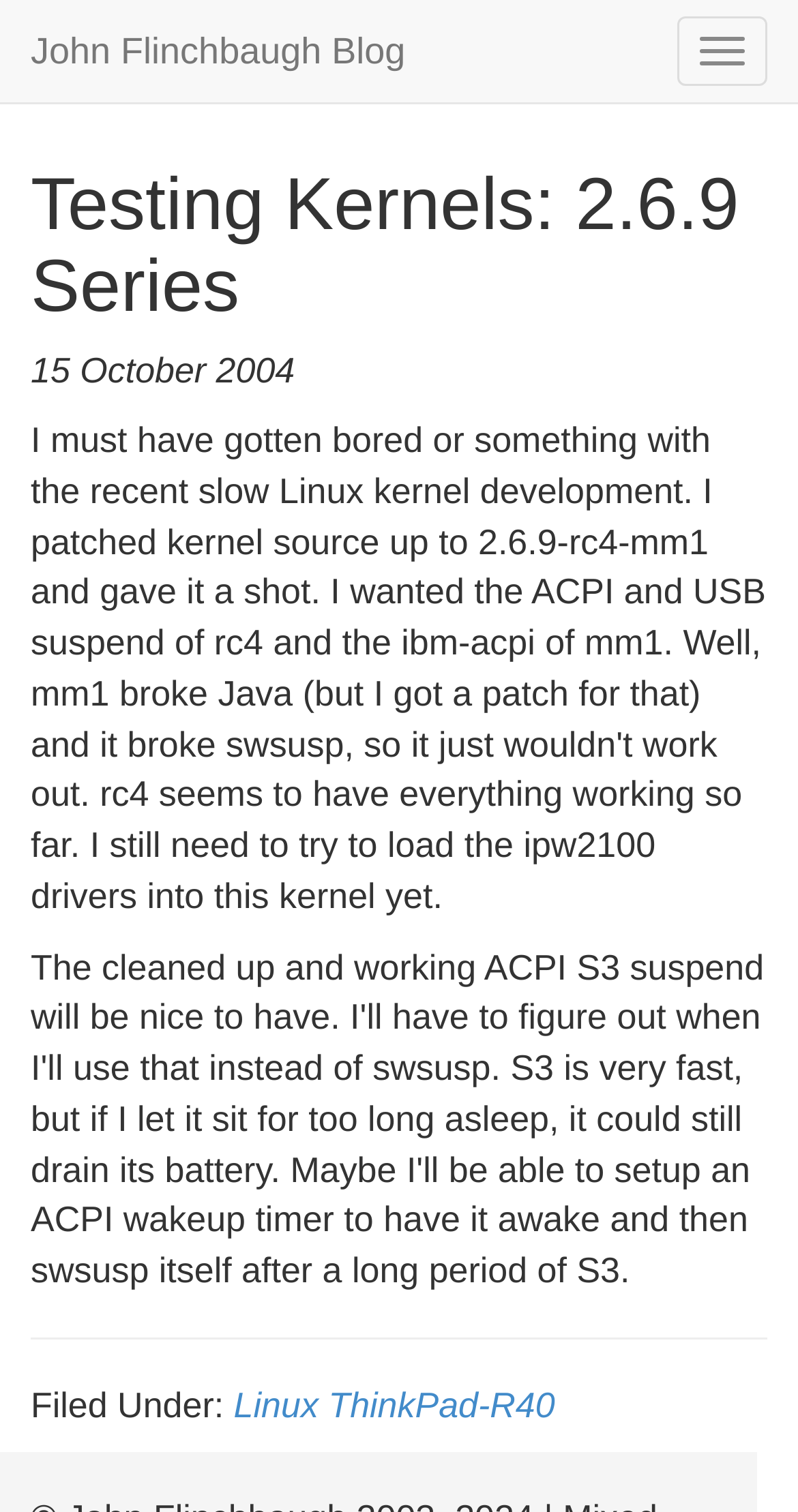Using the description: "Toggle navigation", determine the UI element's bounding box coordinates. Ensure the coordinates are in the format of four float numbers between 0 and 1, i.e., [left, top, right, bottom].

[0.849, 0.011, 0.962, 0.057]